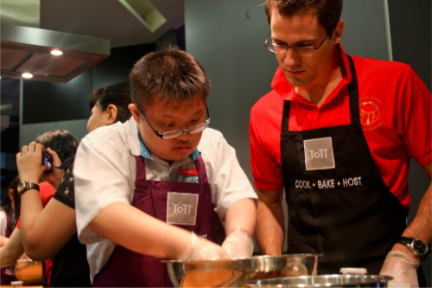Provide a comprehensive description of the image.

In a vibrant cooking studio, a young boy, focused and determined, is engaged in a culinary lesson, expertly mixing ingredients in a large bowl. Dressed in a light shirt and a dark apron, he is guided by a smiling adult mentor, who leans in closely to offer assistance and encouragement. The kitchen is alive with other participants in the background, capturing the shared excitement of learning new skills in a friendly and inclusive environment. This moment reflects a special cooking session organized for students from the Movement for the Intellectually Disabled of Singapore, highlighting the joy of culinary teamwork and creative expression. The atmosphere is filled with warmth and support, showcasing a meaningful interaction between mentors and students as they embark on this delightful culinary adventure.